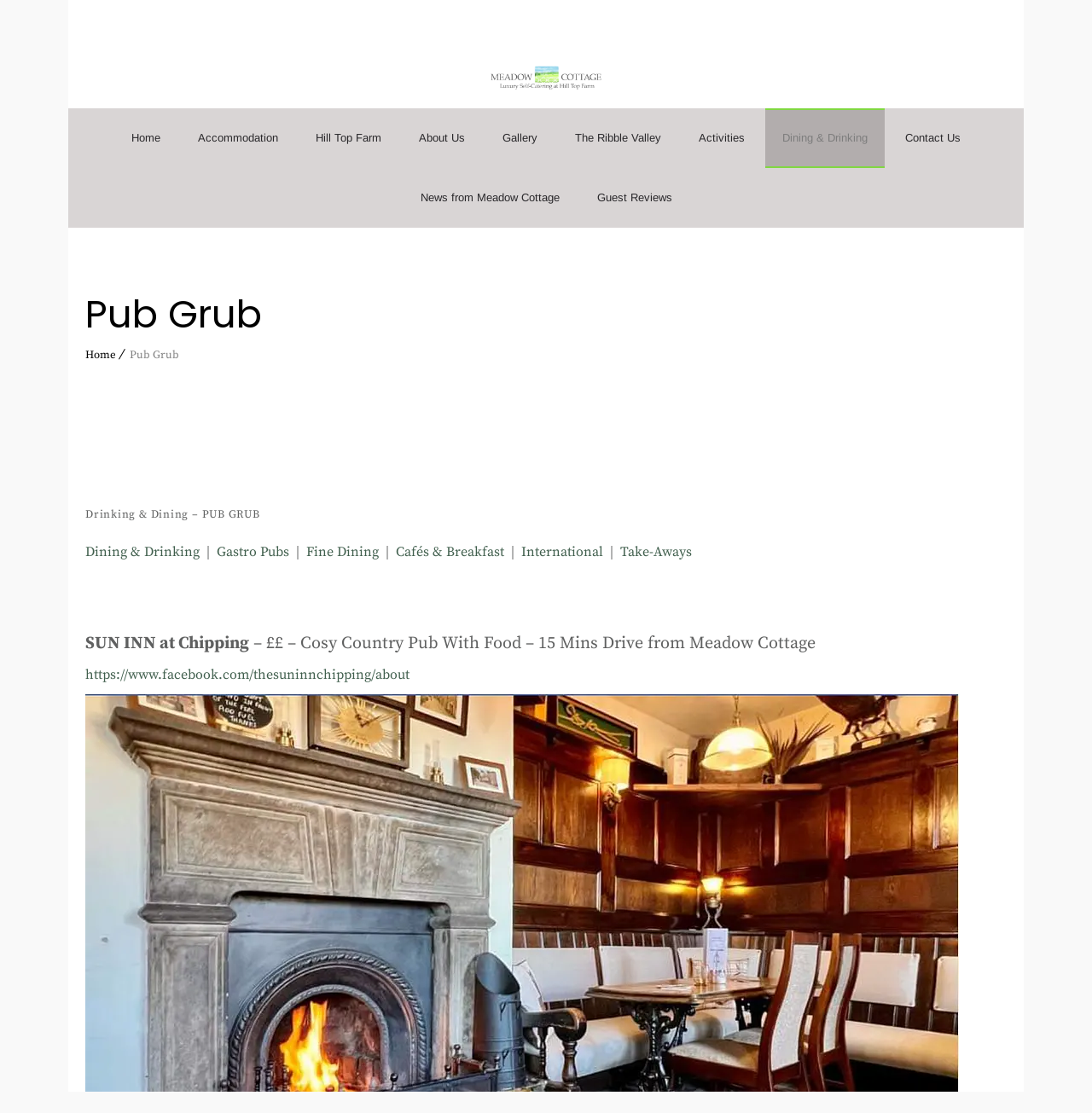Determine the bounding box coordinates of the area to click in order to meet this instruction: "explore the gallery".

[0.445, 0.097, 0.508, 0.151]